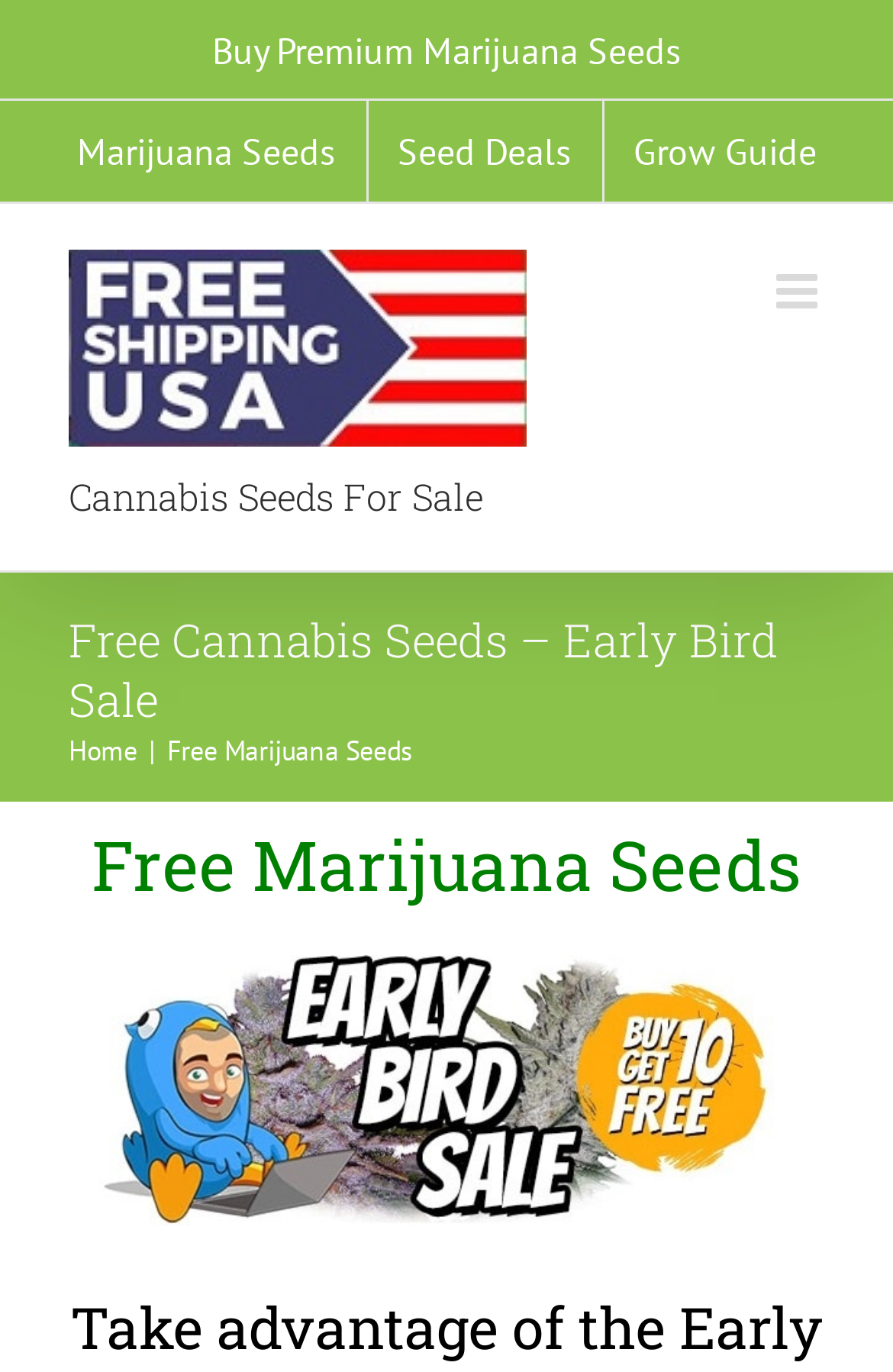Provide a comprehensive caption for the webpage.

The webpage is about an Early Bird Marijuana seed sale, offering free feminized or autoflowering seeds with free shipping to the USA. 

At the top, there is a navigation menu with three links: "Marijuana Seeds", "Seed Deals", and "Grow Guide". Below the navigation menu, there is a logo of "Marijuana Seeds USA" with an image. 

To the right of the logo, there is a heading "Cannabis Seeds For Sale". 

Further down, there is a page title bar with a heading "Free Cannabis Seeds – Early Bird Sale". Below this heading, there are two links: "Home" and "Free Marijuana Seeds". 

The "Free Marijuana Seeds" link is accompanied by a heading with the same text and an image related to the Early Bird Sale.